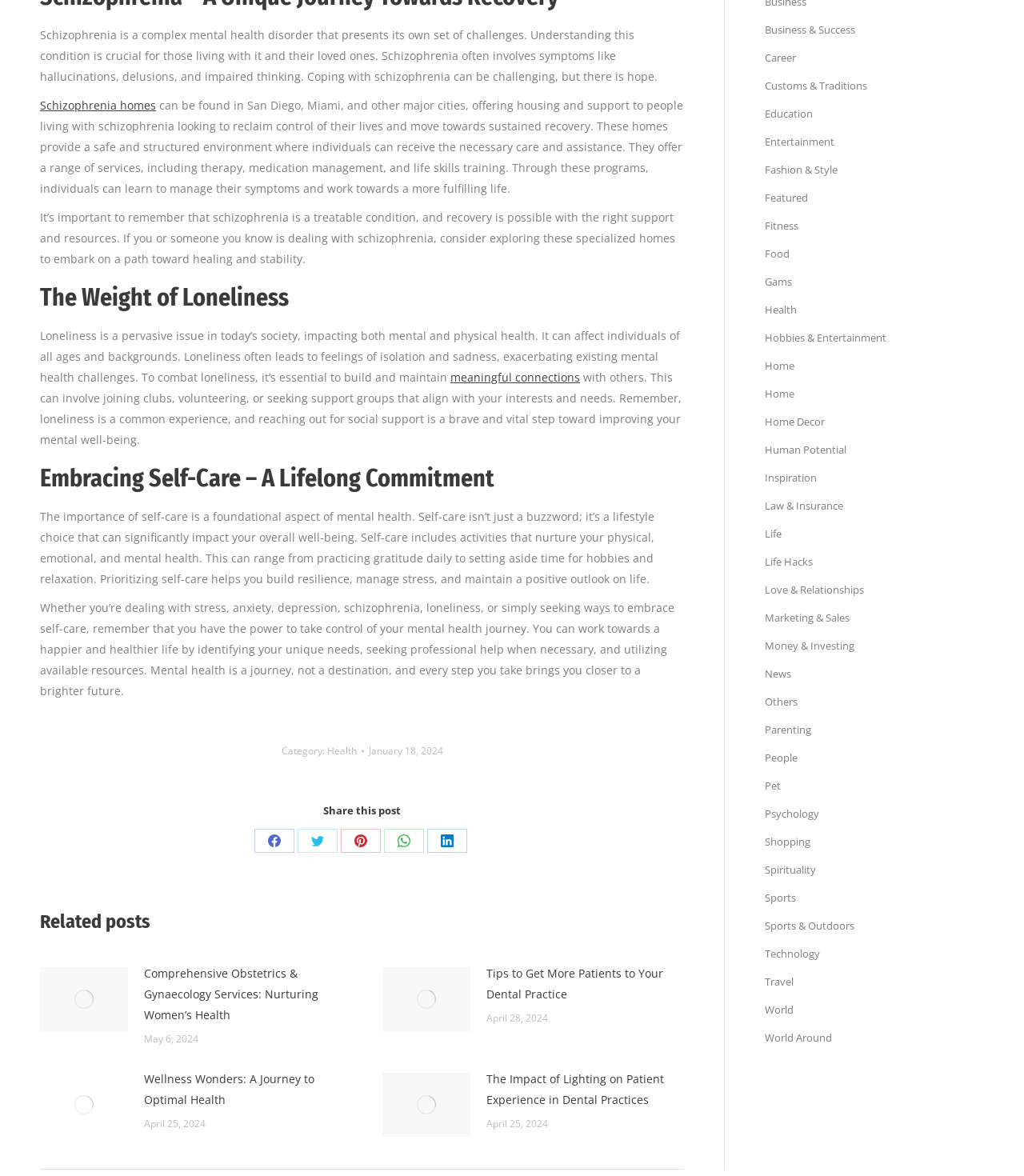Please find and report the bounding box coordinates of the element to click in order to perform the following action: "Share this post on Facebook". The coordinates should be expressed as four float numbers between 0 and 1, in the format [left, top, right, bottom].

[0.248, 0.705, 0.287, 0.725]